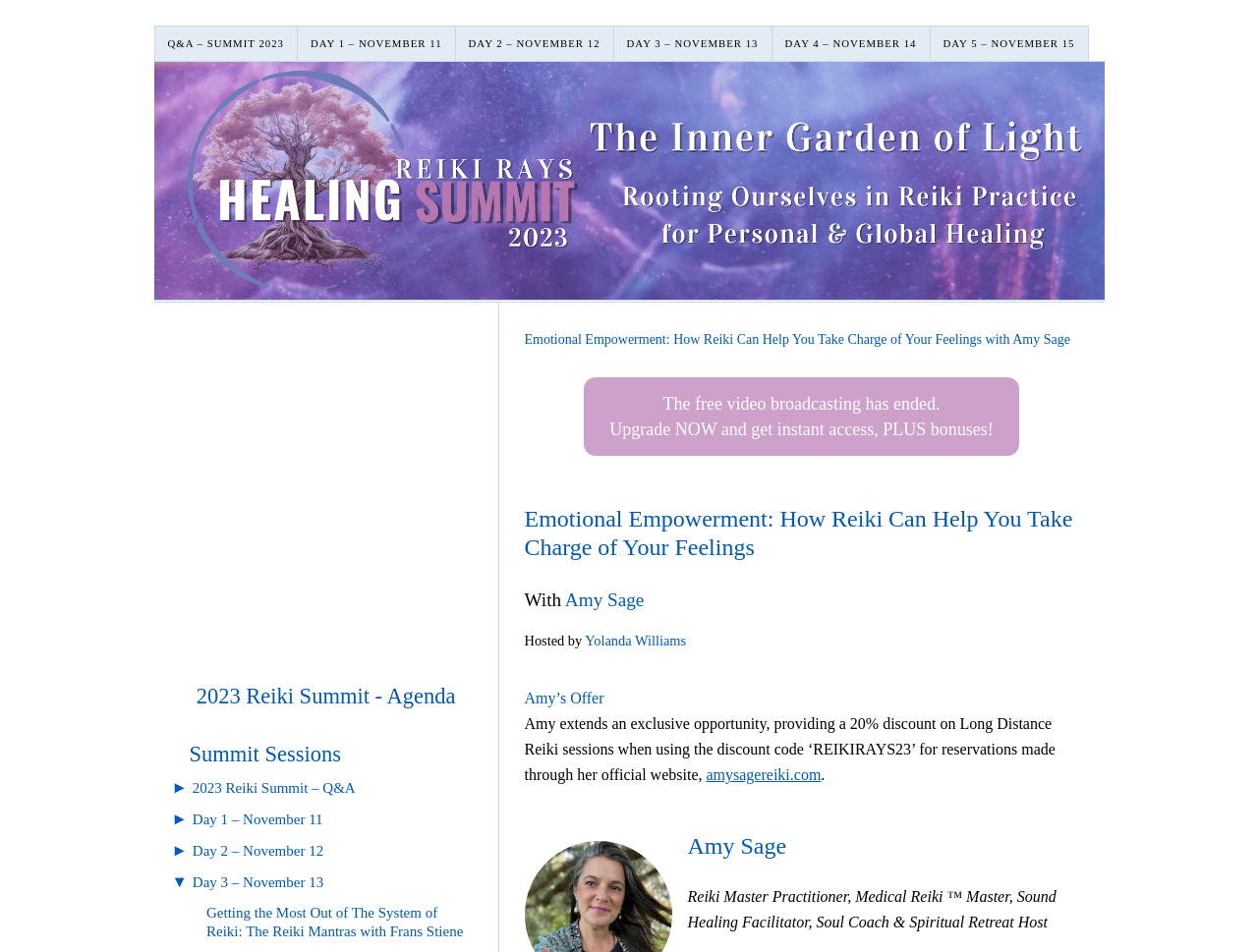Show the bounding box coordinates for the element that needs to be clicked to execute the following instruction: "Visit Amy Sage's official website". Provide the coordinates in the form of four float numbers between 0 and 1, i.e., [left, top, right, bottom].

[0.561, 0.805, 0.653, 0.823]